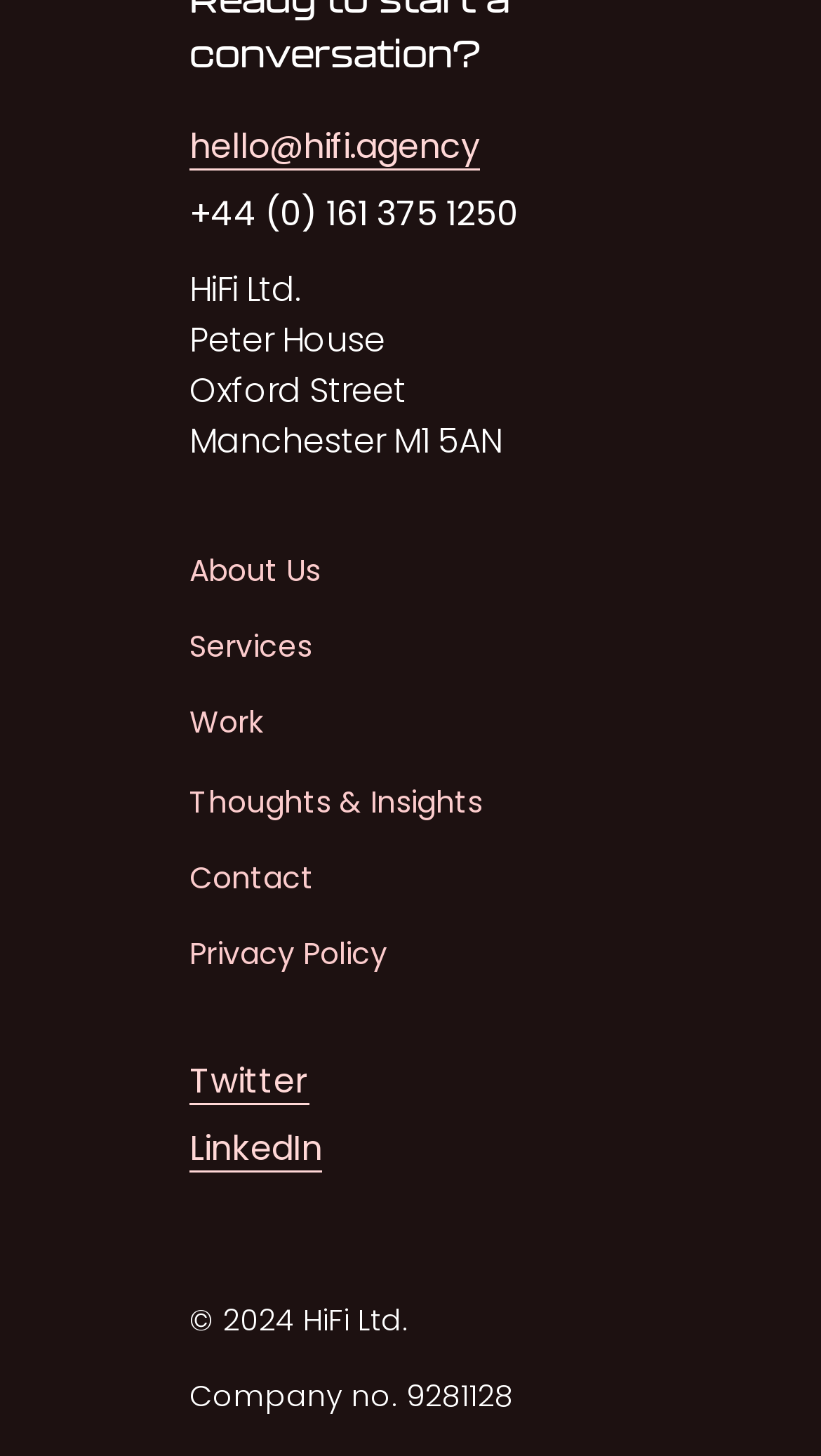Please answer the following question using a single word or phrase: 
What is the phone number?

+44 (0) 161 375 1250